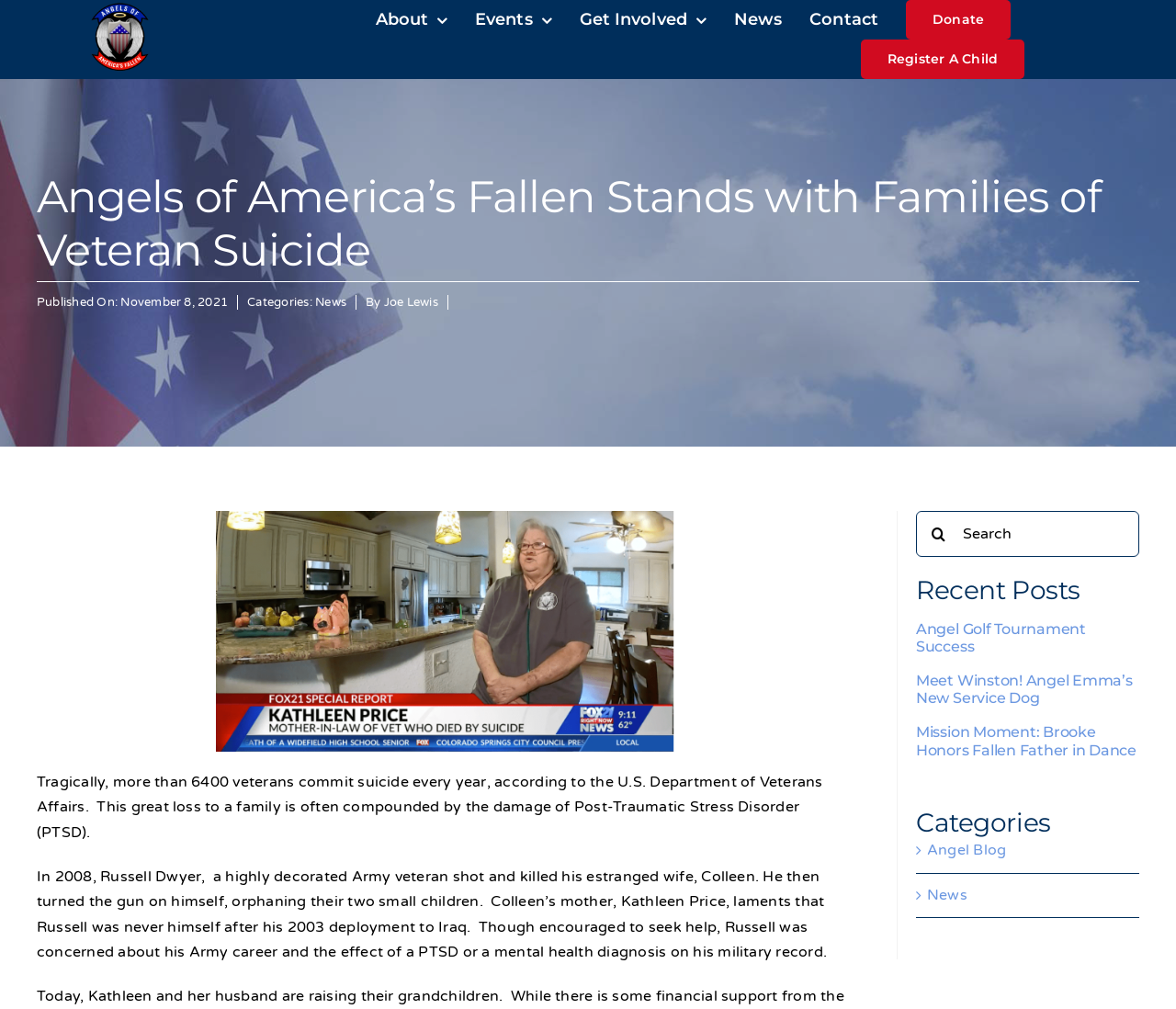Given the element description "Meall a’ Mealladh", identify the bounding box of the corresponding UI element.

None